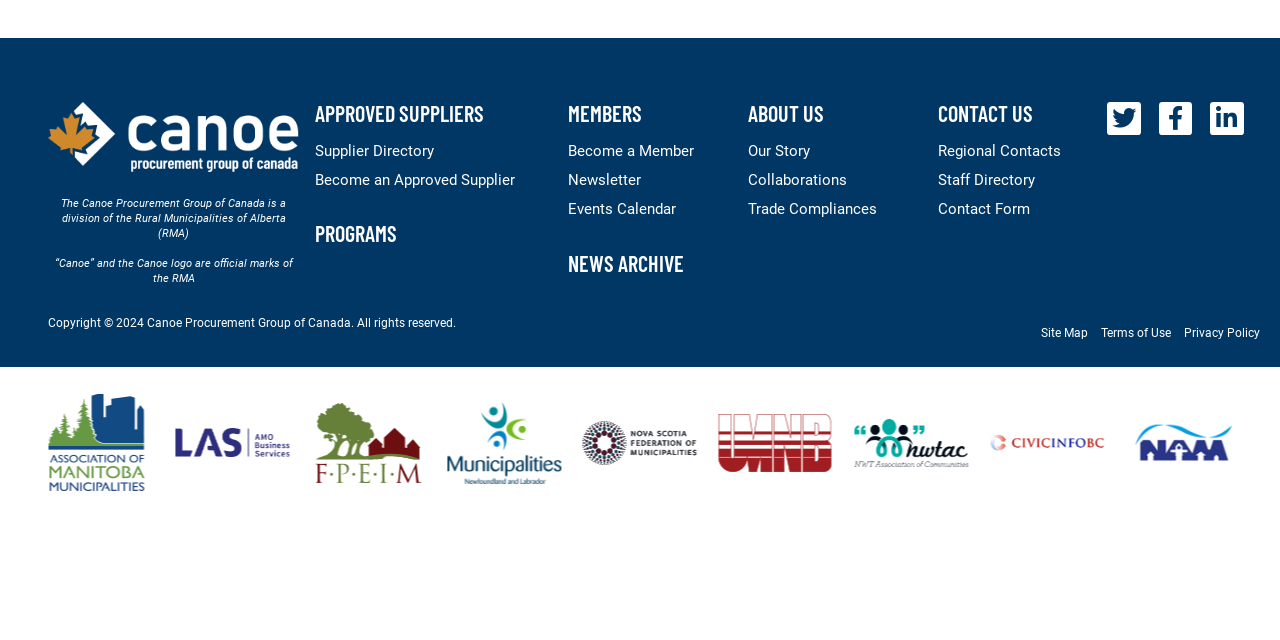Using floating point numbers between 0 and 1, provide the bounding box coordinates in the format (top-left x, top-left y, bottom-right x, bottom-right y). Locate the UI element described here: members

[0.444, 0.156, 0.502, 0.196]